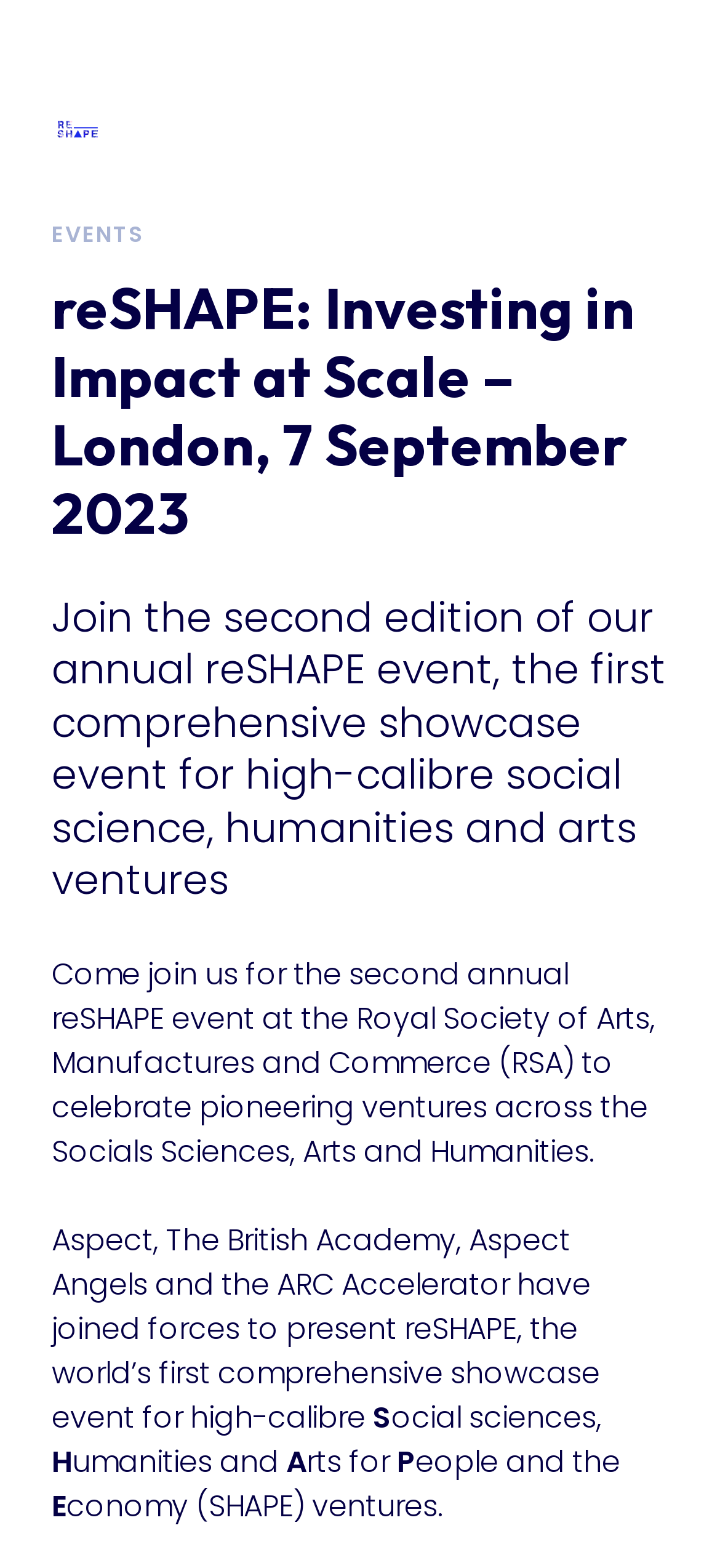Provide a one-word or short-phrase response to the question:
What is the location of the reSHAPE event?

Royal Society of Arts